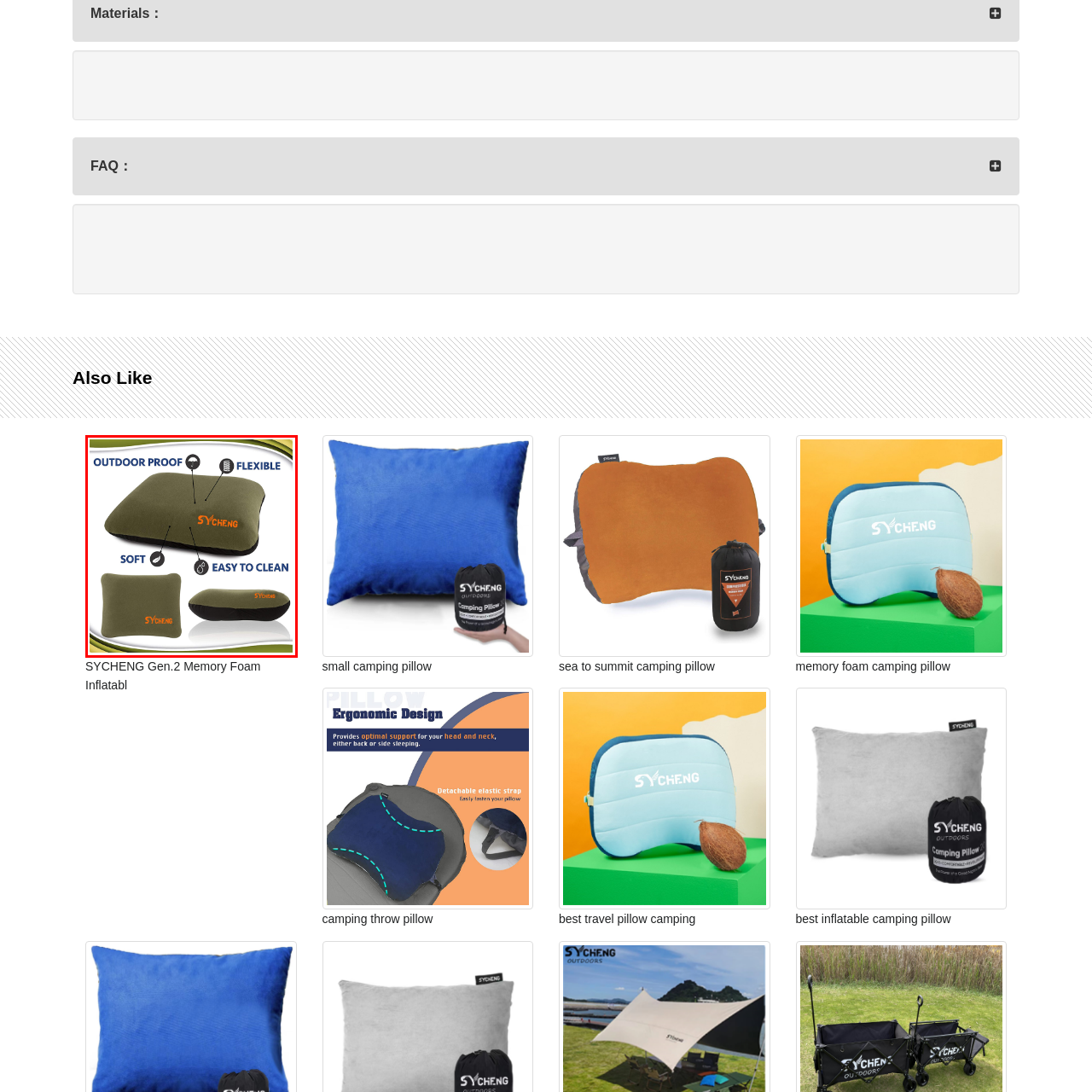Elaborate on the visual details of the image contained within the red boundary.

The image features the SYCHENG Gen.2 Memory Foam Inflatable Pillow, designed as a comfortable travel accessory for camping and outdoor use. Highlighted in a stylish layout, the pillow showcases its key features: 

- **Outdoor Proof**: Built to withstand outdoor conditions, making it ideal for camping trips.
- **Flexible**: Offers versatility in shape and use, providing support wherever needed.
- **Soft**: The plush surface promises comfort for restful sleep.
- **Easy to Clean**: Designed for convenience, allowing for quick maintenance and hygiene.

The product prominently displays the SYCHENG logo, emphasizing brand recognition. Its design aims to appeal to outdoor enthusiasts seeking practicality without compromising comfort.